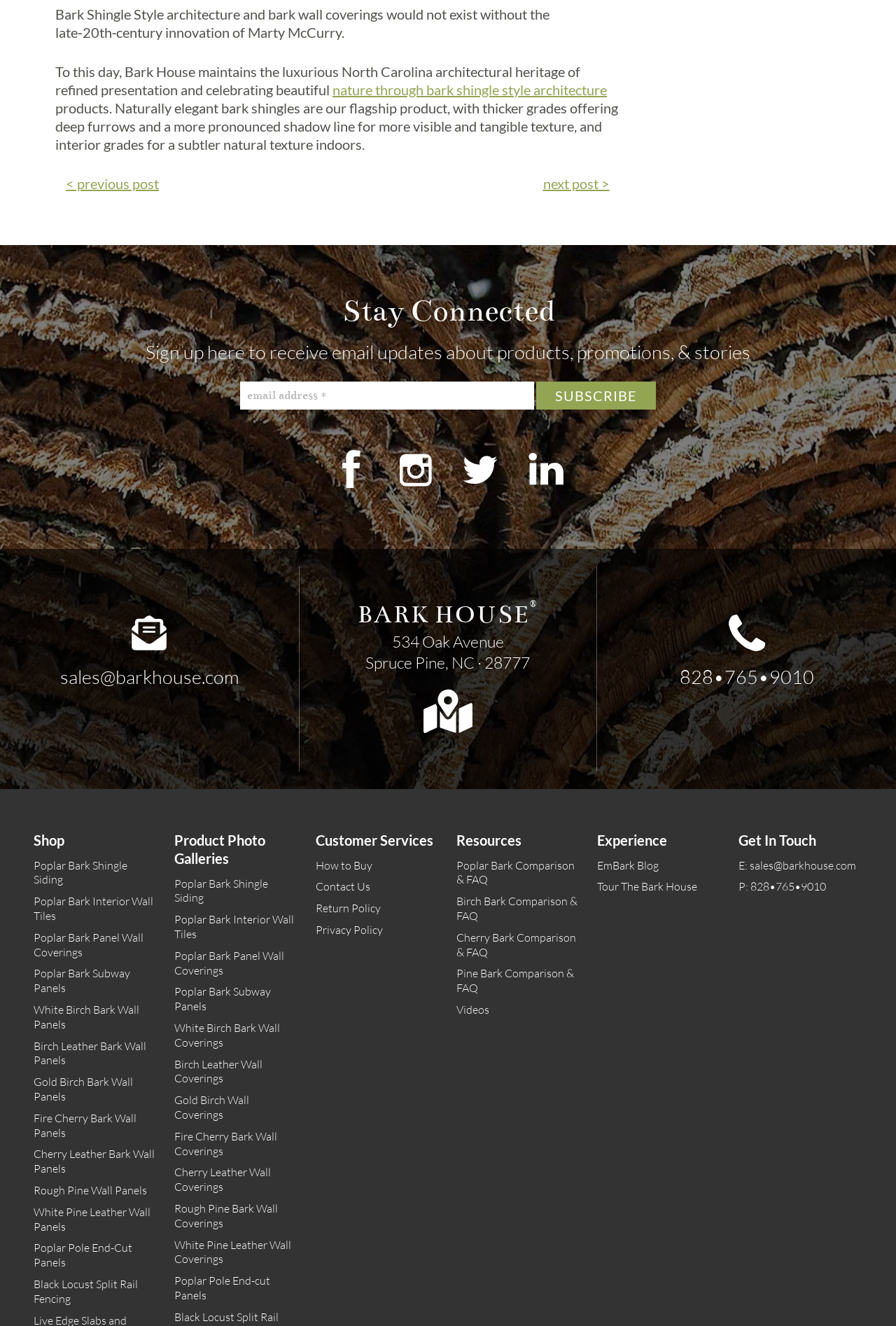Please identify the bounding box coordinates of the element that needs to be clicked to execute the following command: "Subscribe to email updates". Provide the bounding box using four float numbers between 0 and 1, formatted as [left, top, right, bottom].

[0.598, 0.288, 0.732, 0.309]